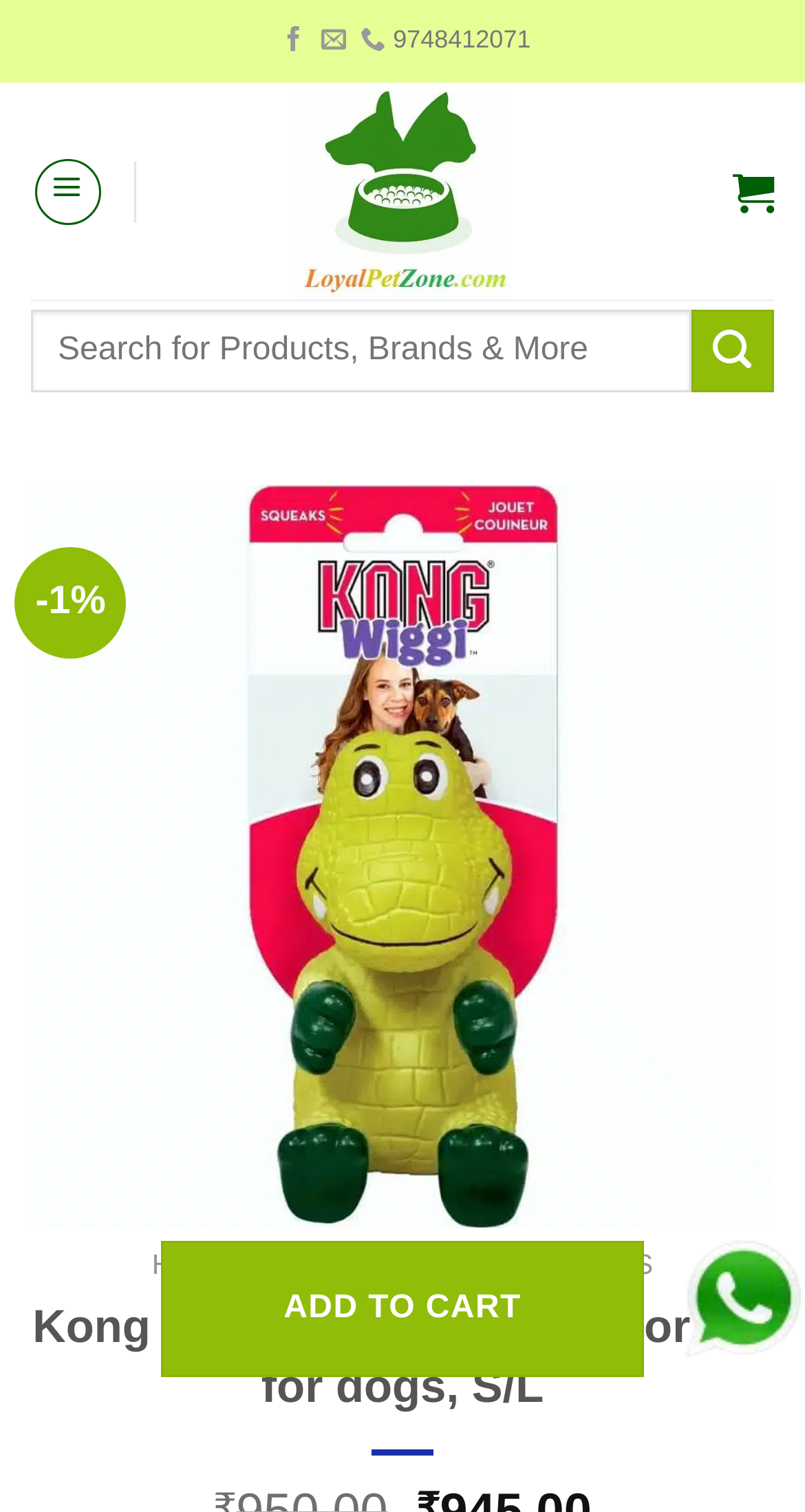Is the previous button disabled?
Using the image, provide a detailed and thorough answer to the question.

I found the previous button by looking at the main content section of the webpage, where there is a button with the text 'Previous'. The button is disabled, indicated by the 'disabled: True' property.